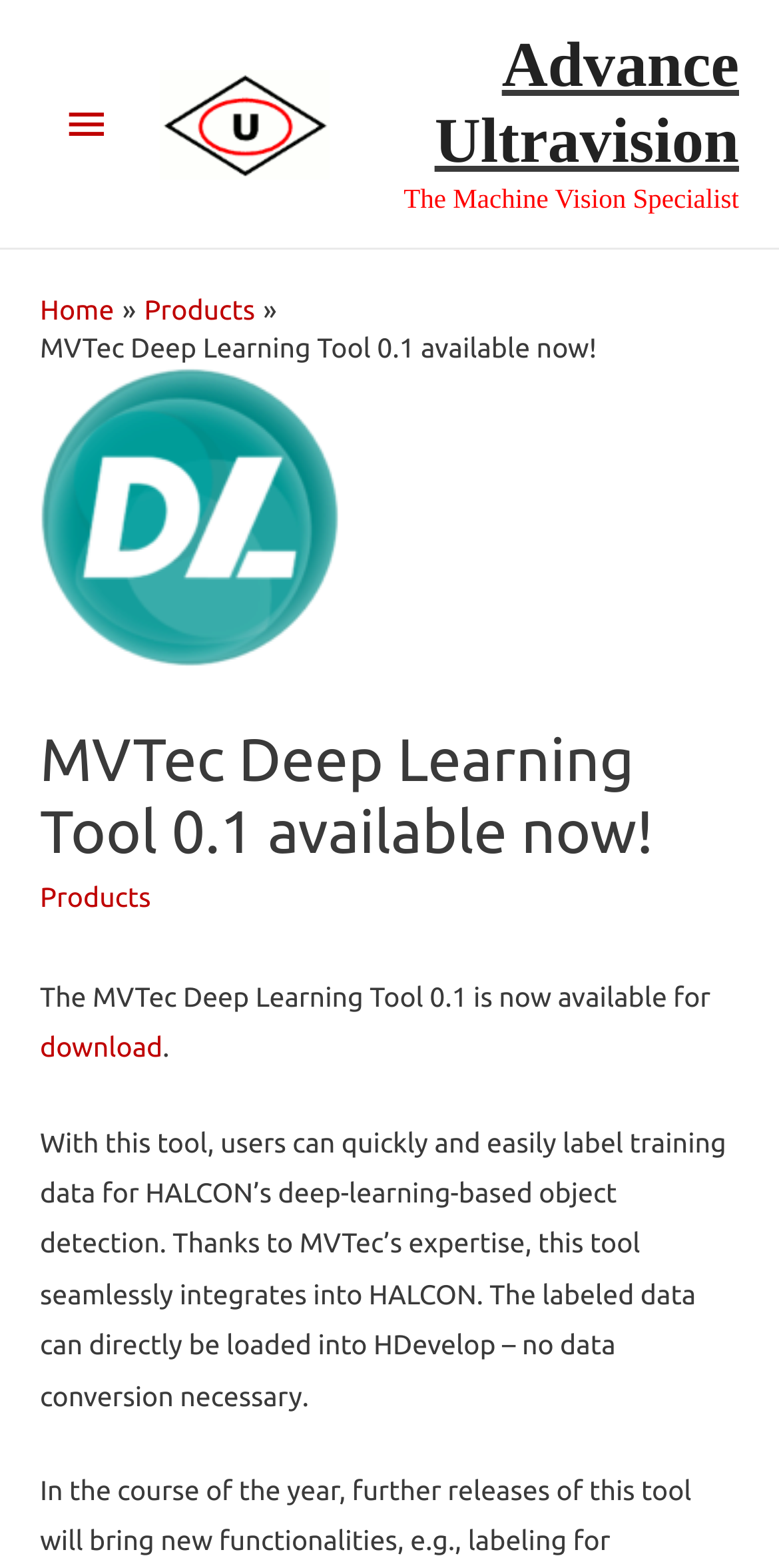Using the element description provided, determine the bounding box coordinates in the format (top-left x, top-left y, bottom-right x, bottom-right y). Ensure that all values are floating point numbers between 0 and 1. Element description: Home

[0.051, 0.187, 0.146, 0.208]